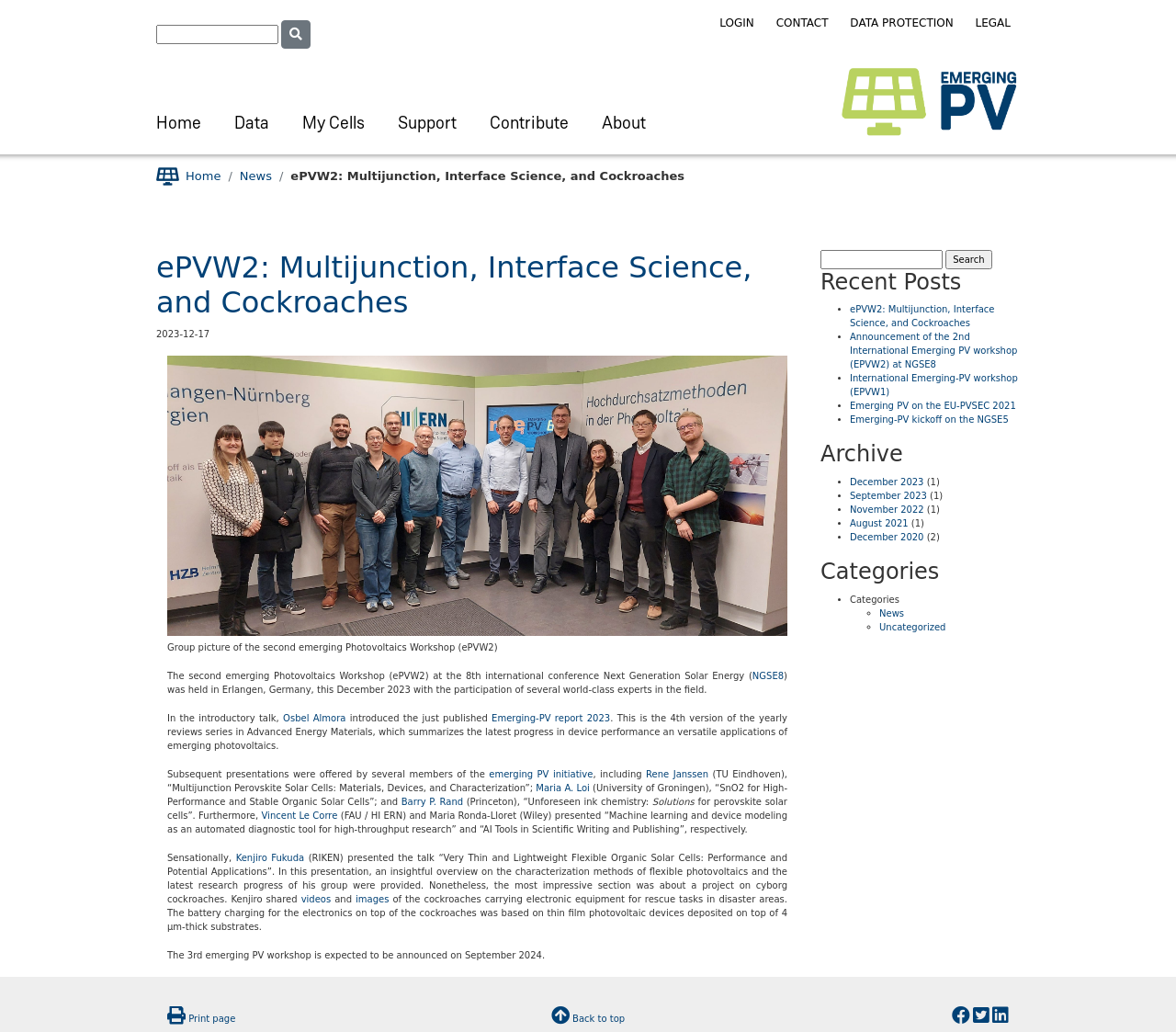Locate the bounding box coordinates of the area you need to click to fulfill this instruction: 'Search for something'. The coordinates must be in the form of four float numbers ranging from 0 to 1: [left, top, right, bottom].

[0.698, 0.242, 0.802, 0.26]